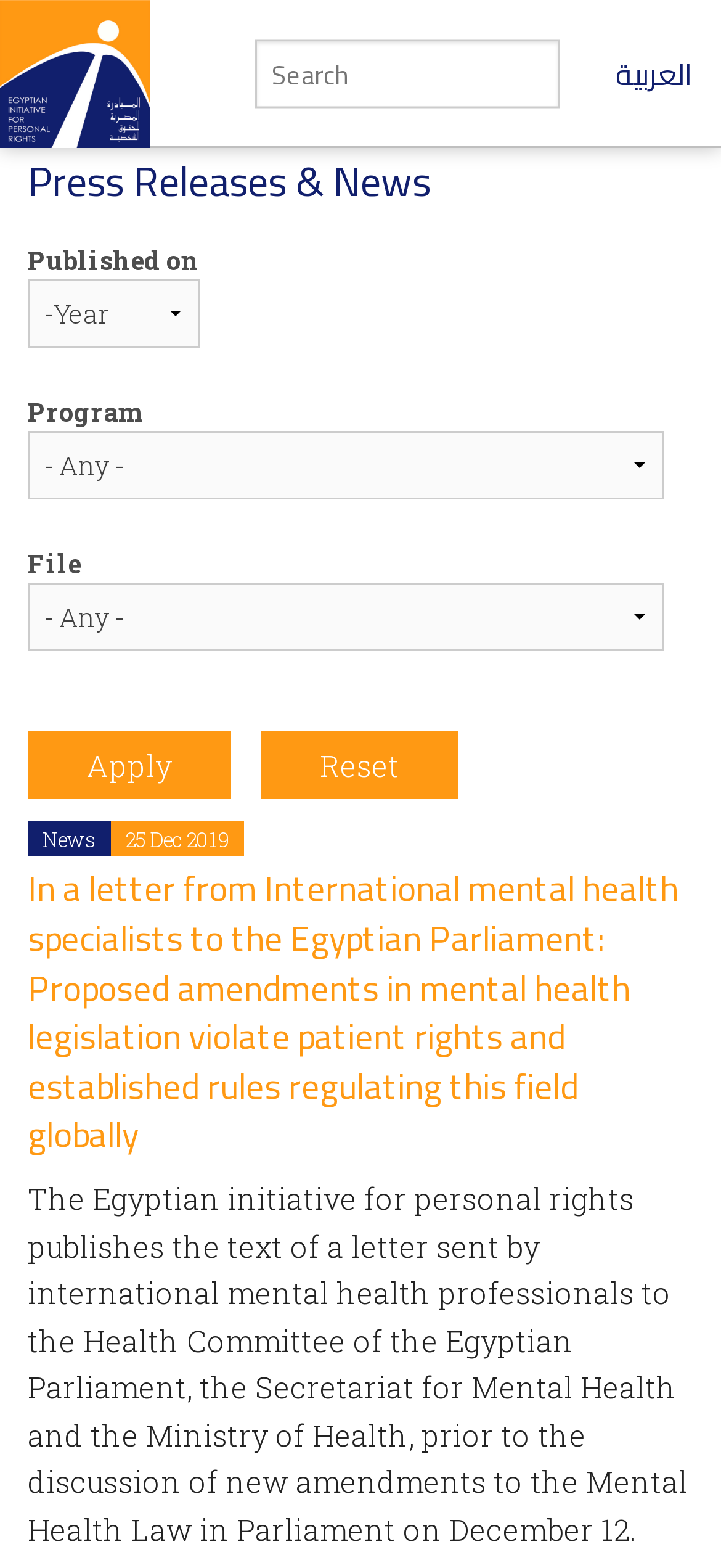Determine which piece of text is the heading of the webpage and provide it.

Press Releases & News